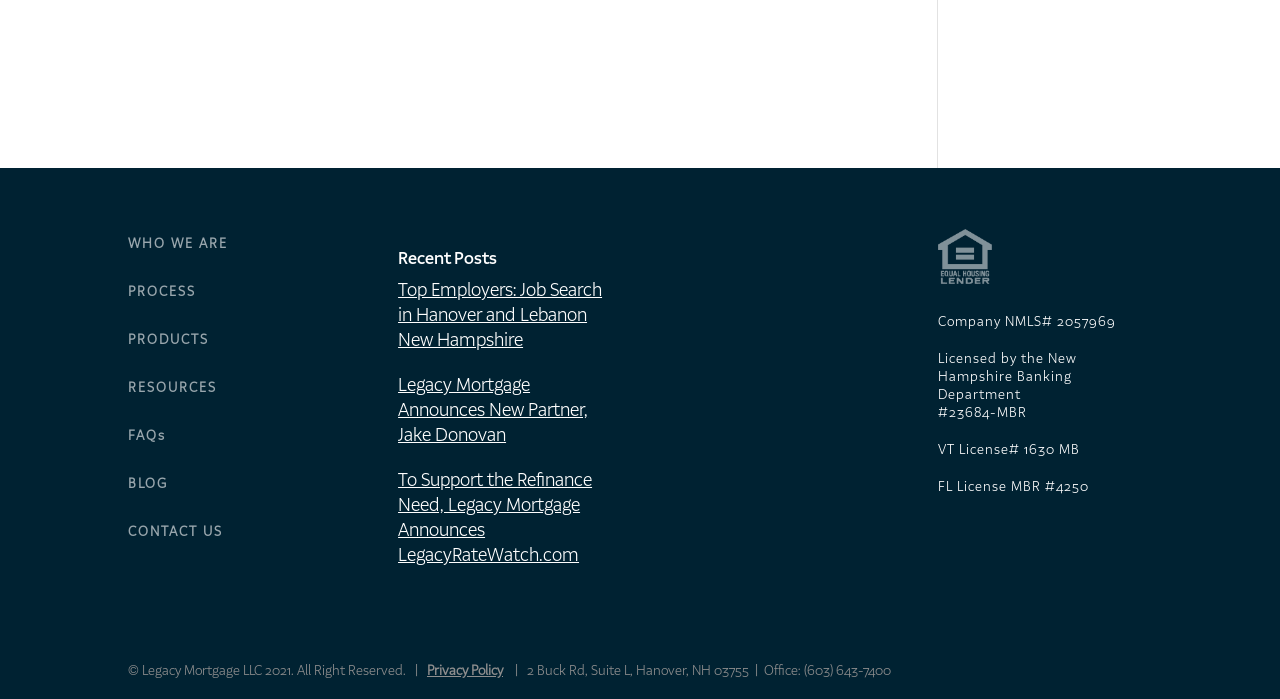Respond to the question below with a concise word or phrase:
What is the company name mentioned in the footer?

Legacy Mortgage LLC